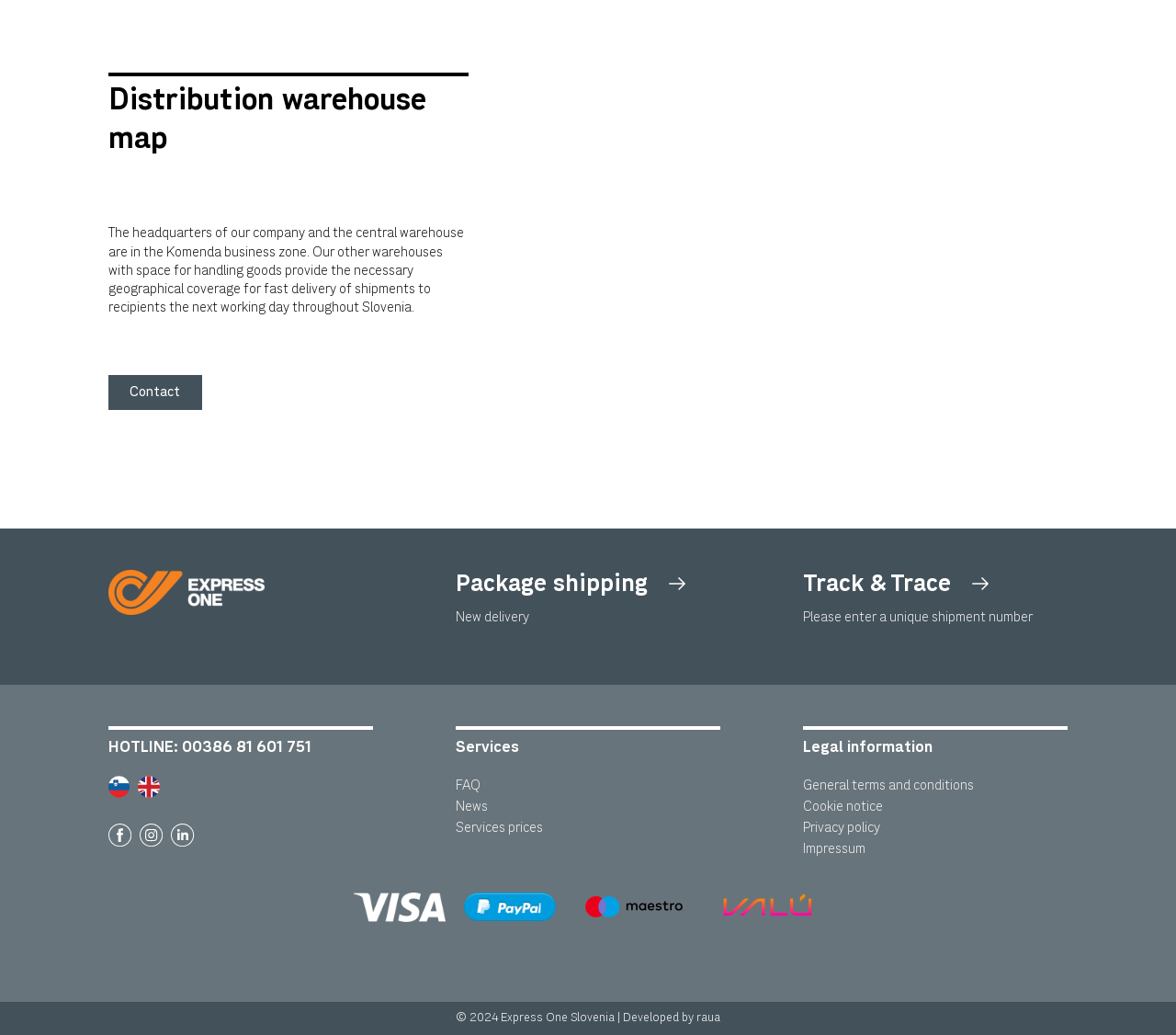Review the image closely and give a comprehensive answer to the question: How many payment options are available on the webpage?

The answer can be found by looking at the links with the images of 'Visa logo', 'Paypal logo', 'Mastercard logo', and 'Valu logo' which indicate that there are four payment options available on the webpage.